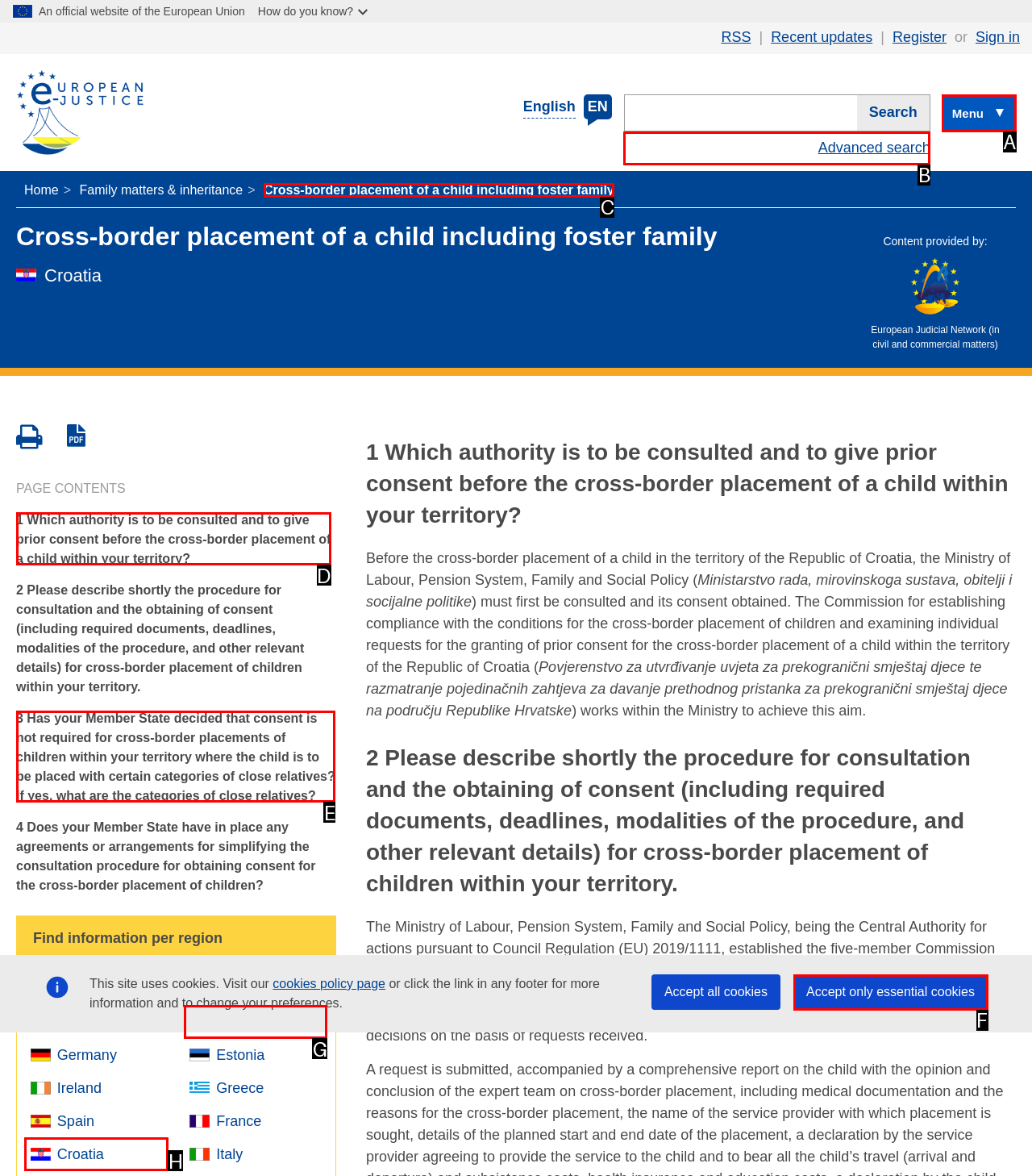Tell me the letter of the option that corresponds to the description: Accept only essential cookies
Answer using the letter from the given choices directly.

F